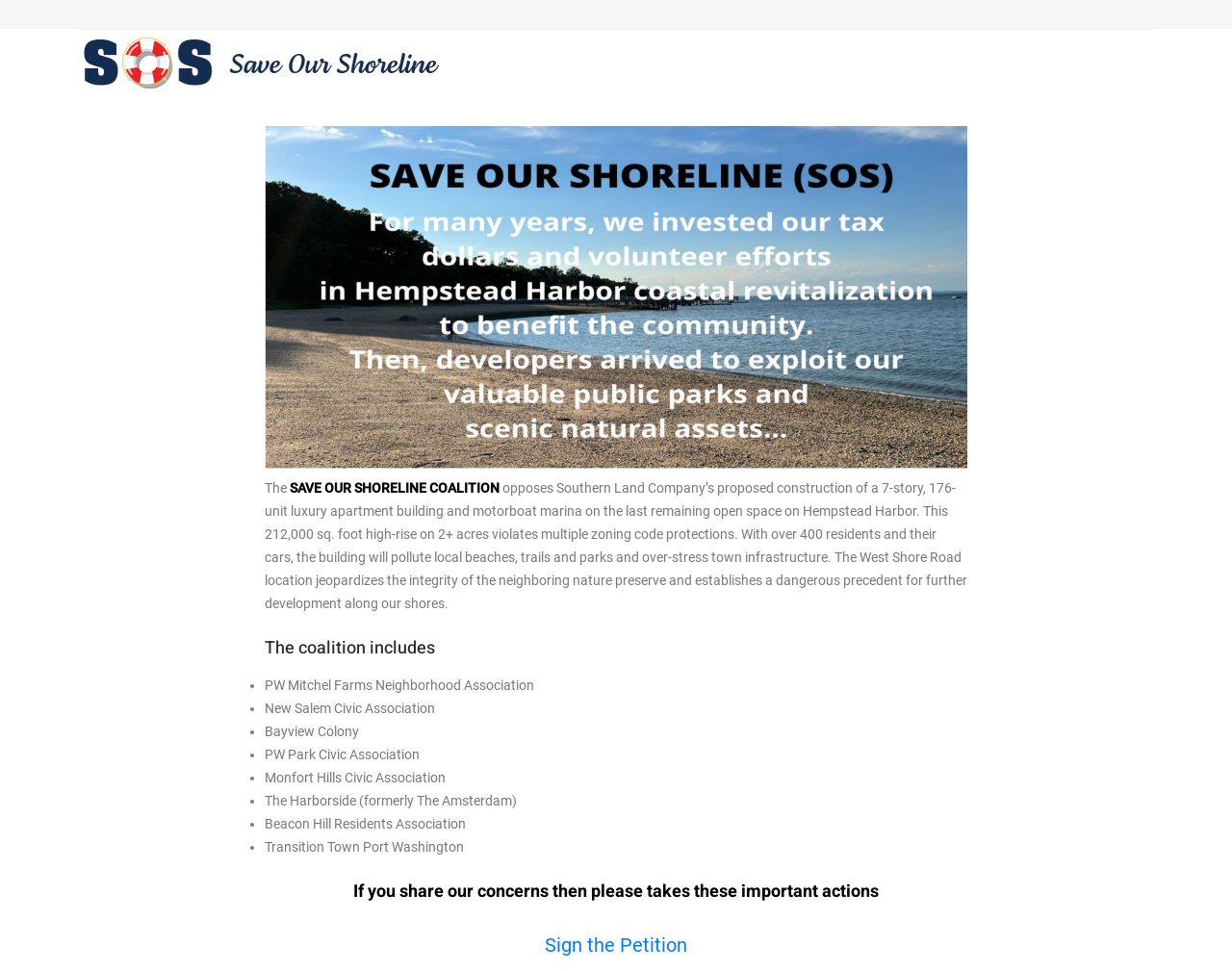Using the element description Sign the Petition, predict the bounding box coordinates for the UI element. Provide the coordinates in (top-left x, top-left y, bottom-right x, bottom-right y) format with values ranging from 0 to 1.

[0.442, 0.961, 0.558, 0.985]